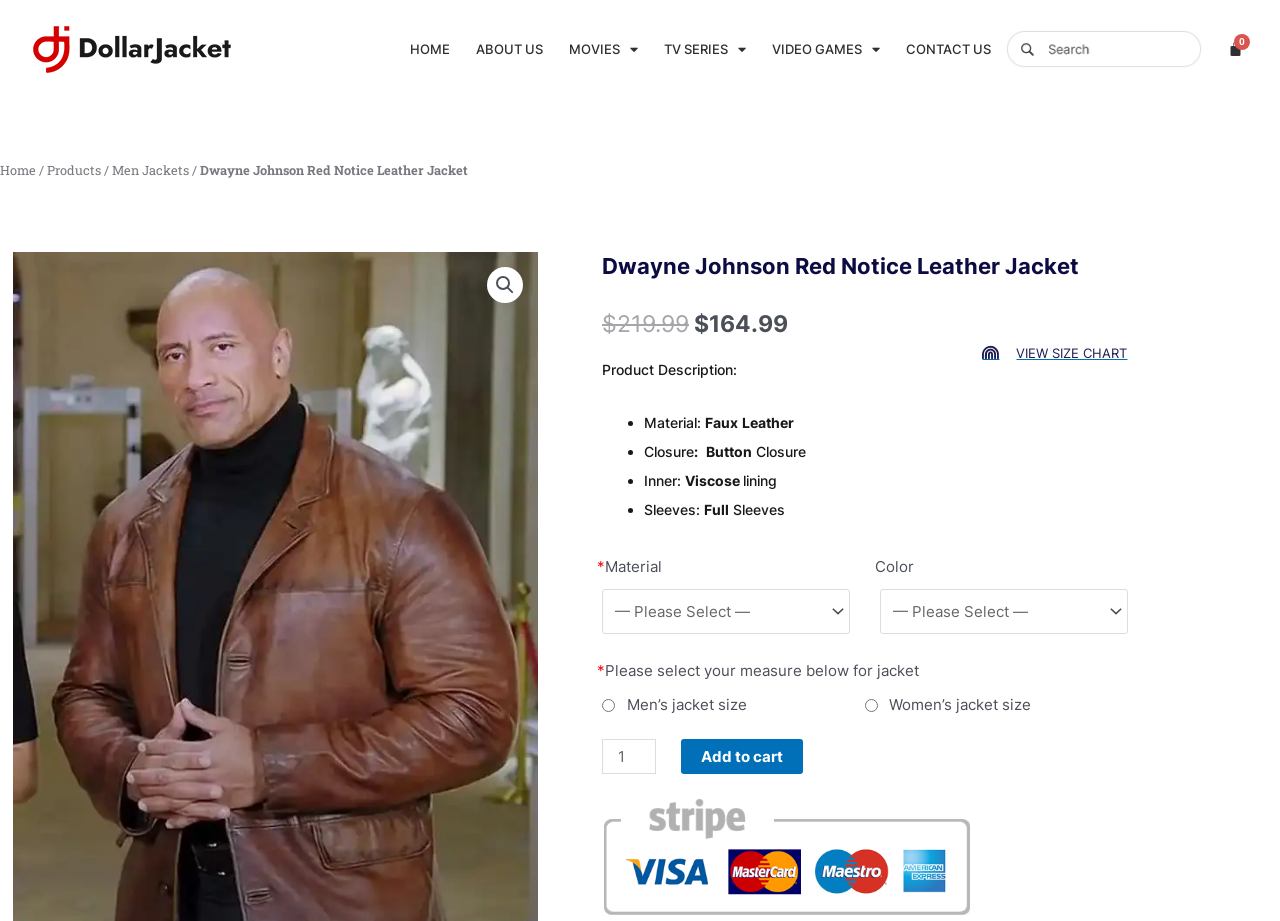Please examine the image and provide a detailed answer to the question: What is the name of the leather jacket?

I found the answer by looking at the heading element on the webpage, which says 'Dwayne Johnson Red Notice Leather Jacket'. This is likely the name of the product being described on the page.